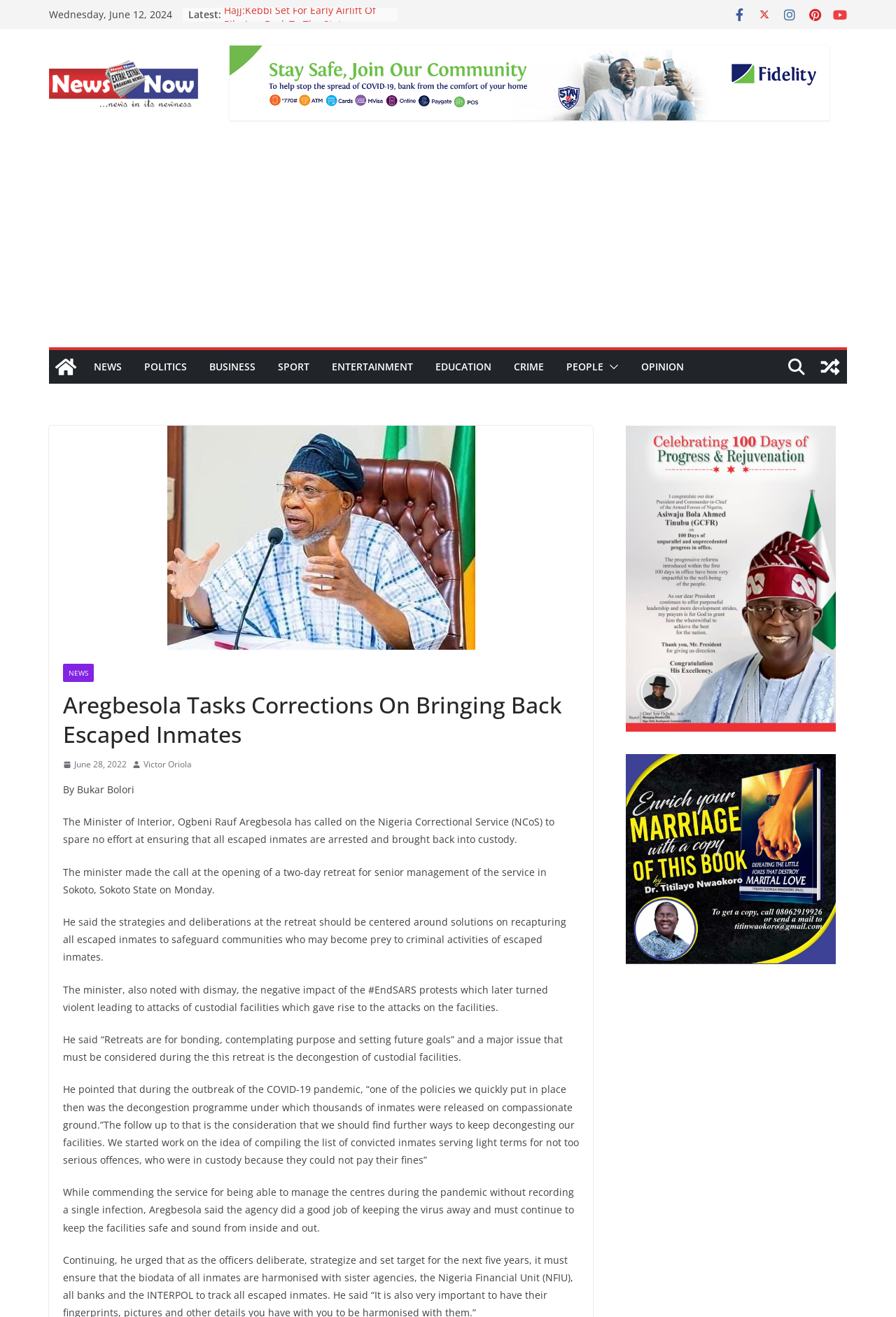Identify the bounding box coordinates of the section to be clicked to complete the task described by the following instruction: "Click on the 'OPINION' link". The coordinates should be four float numbers between 0 and 1, formatted as [left, top, right, bottom].

[0.716, 0.271, 0.763, 0.286]